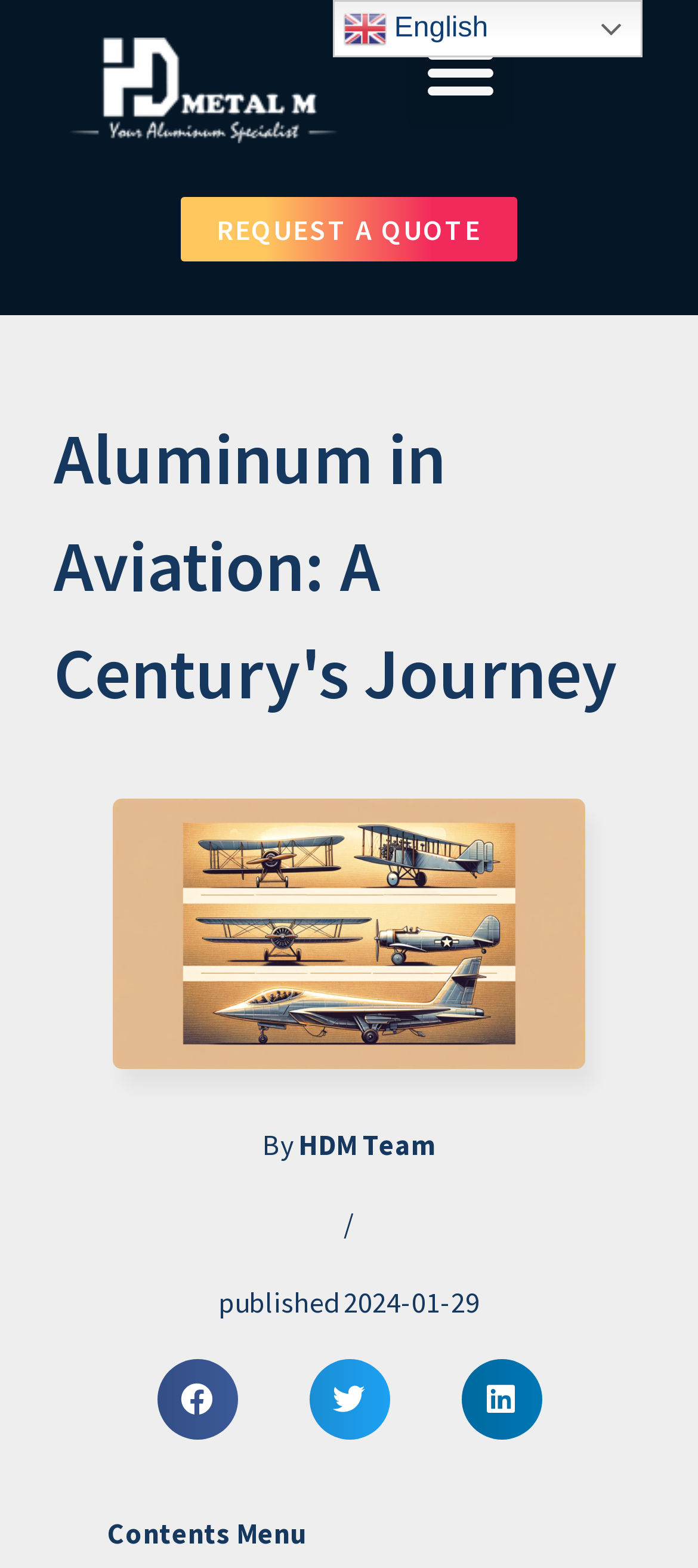Refer to the element description aria-label="Share on facebook" and identify the corresponding bounding box in the screenshot. Format the coordinates as (top-left x, top-left y, bottom-right x, bottom-right y) with values in the range of 0 to 1.

[0.224, 0.867, 0.34, 0.918]